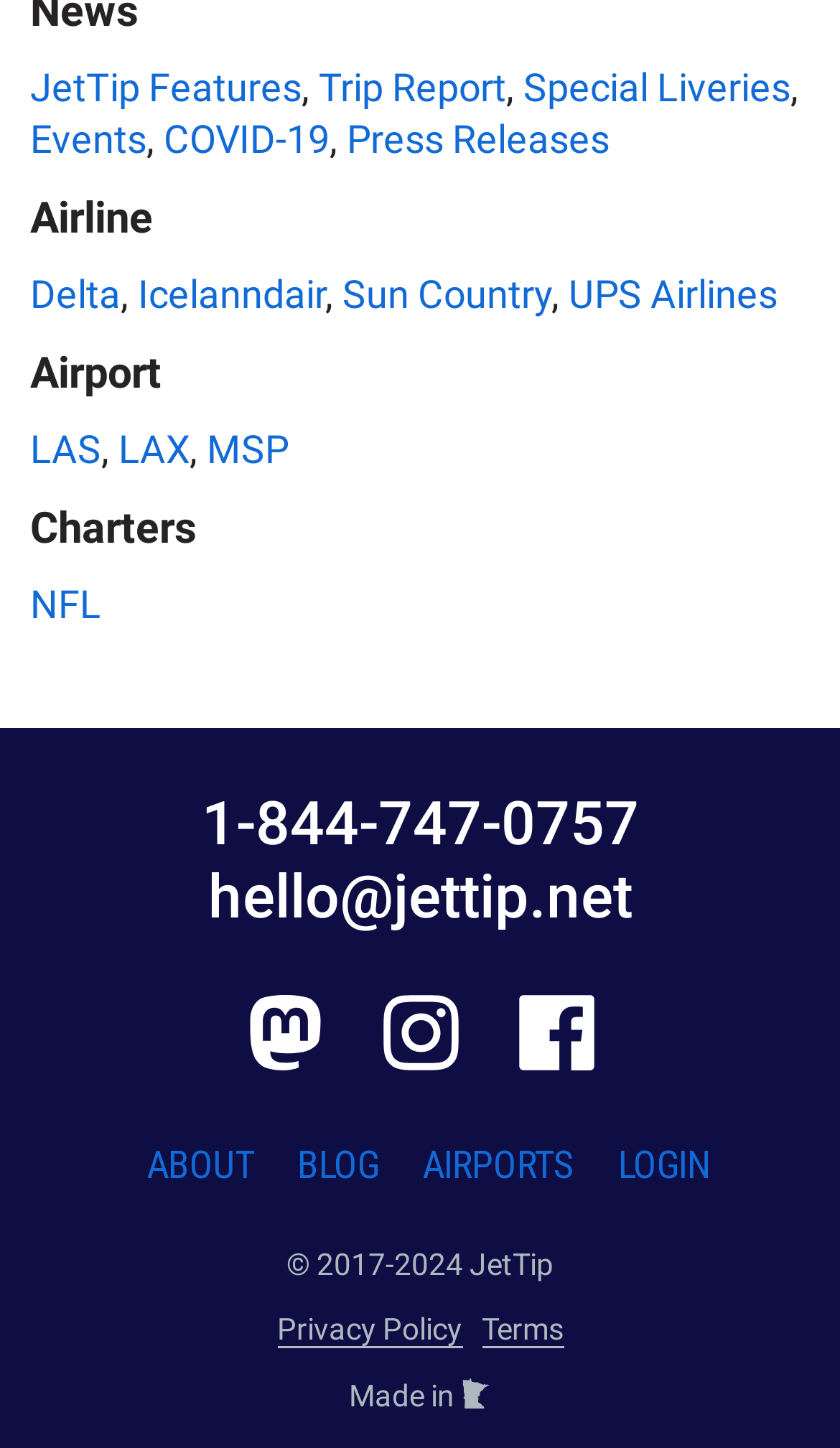Identify the bounding box coordinates for the UI element that matches this description: "https://www.scanny.org".

None